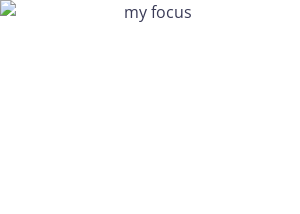What does MyFocus provide insights into?
Look at the image and respond with a single word or a short phrase.

Facial movements